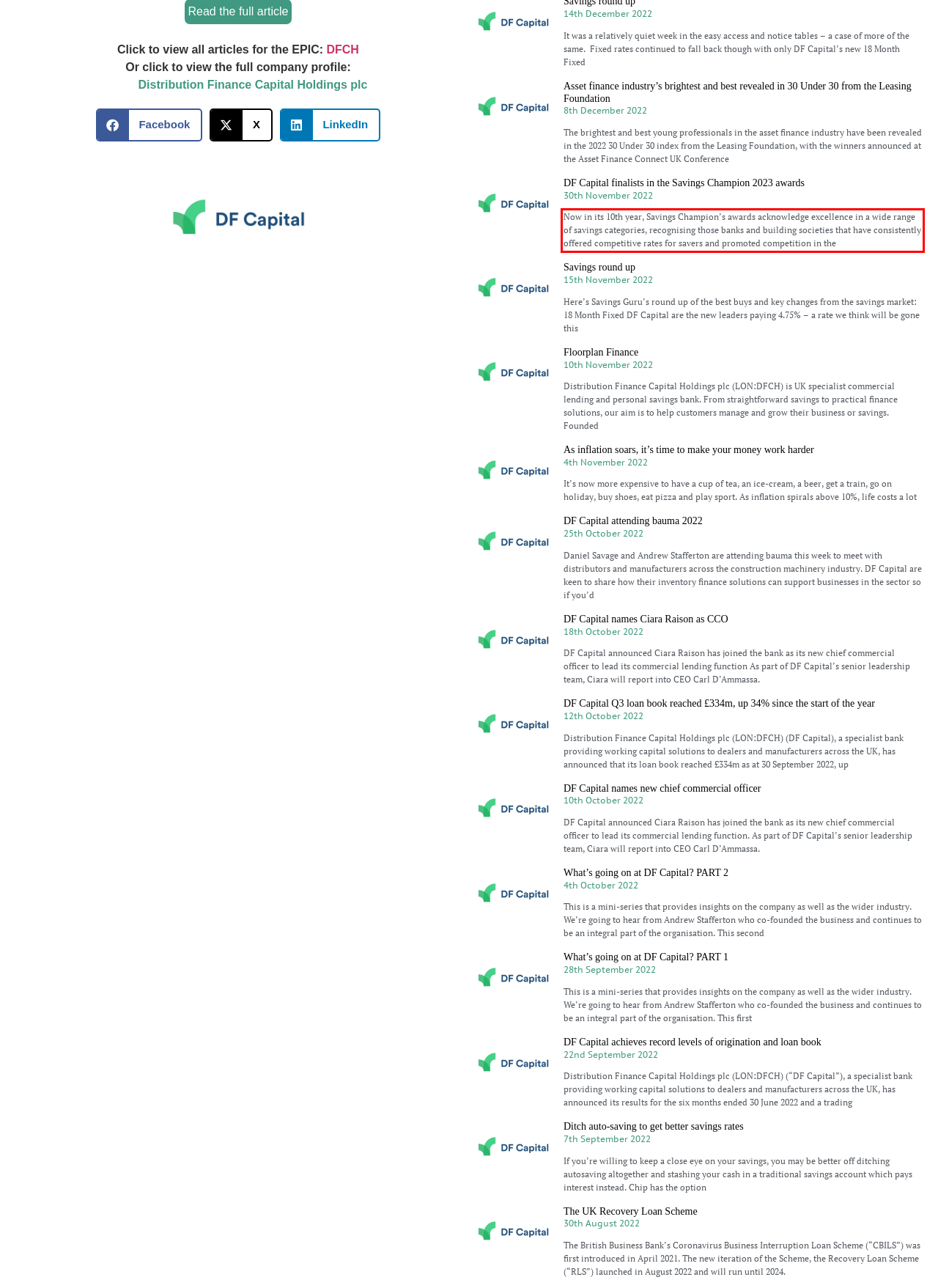Observe the screenshot of the webpage, locate the red bounding box, and extract the text content within it.

Now in its 10th year, Savings Champion’s awards acknowledge excellence in a wide range of savings categories, recognising those banks and building societies that have consistently offered competitive rates for savers and promoted competition in the